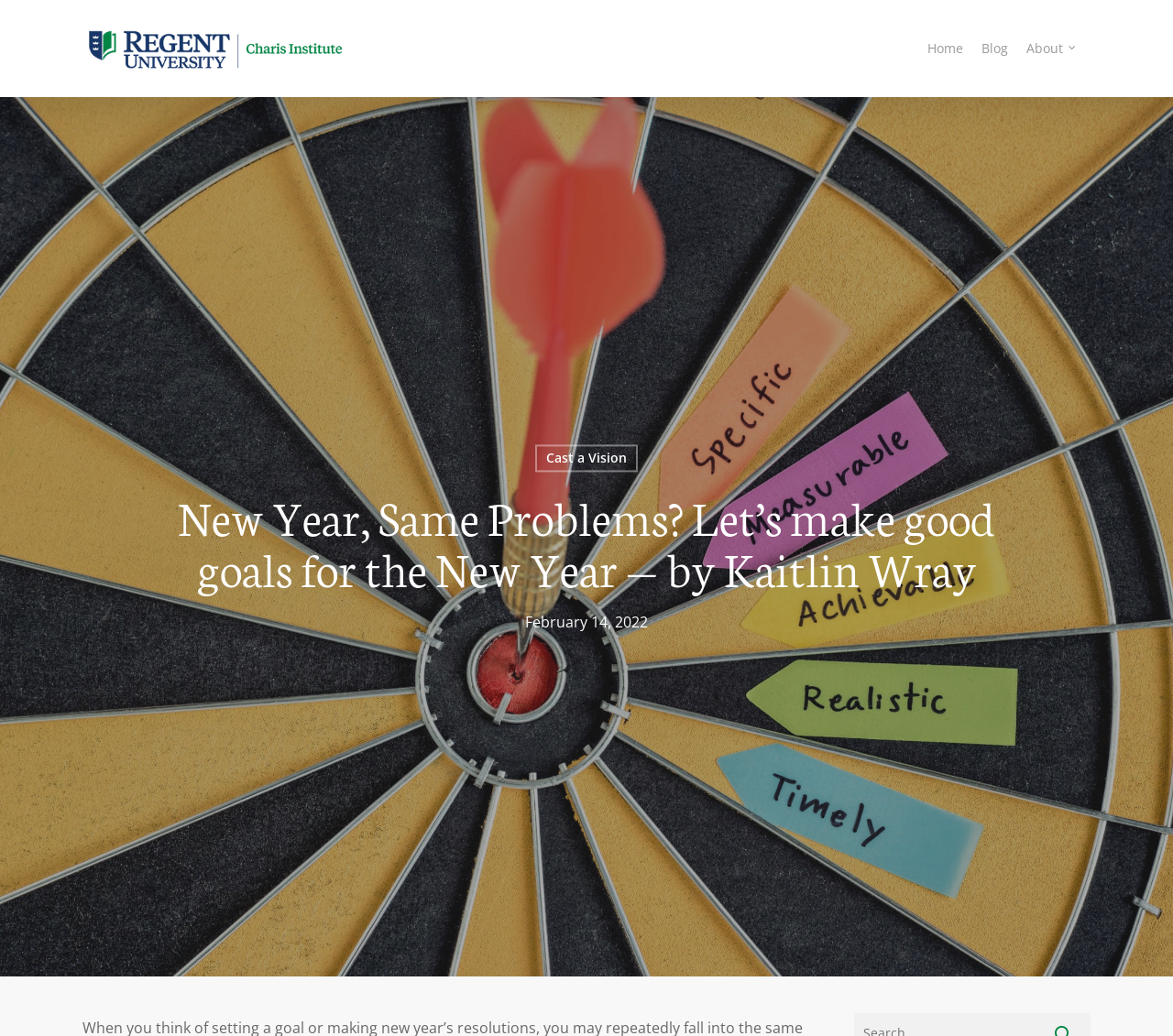Please answer the following question using a single word or phrase: 
What is the name of the institute mentioned in the webpage?

Charis Institute